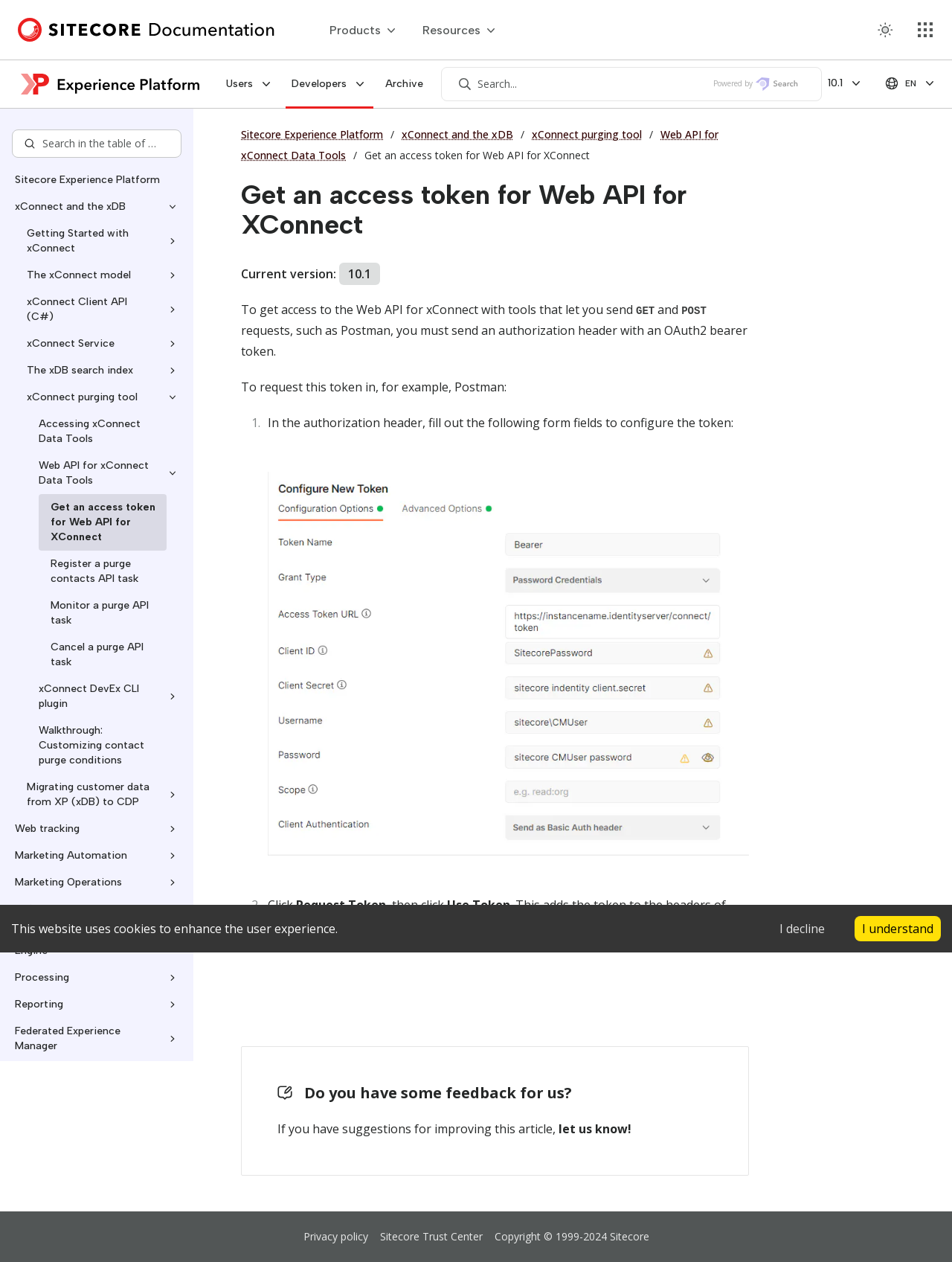Bounding box coordinates are to be given in the format (top-left x, top-left y, bottom-right x, bottom-right y). All values must be floating point numbers between 0 and 1. Provide the bounding box coordinate for the UI element described as: Sitecore Cortex Processing Engine

[0.016, 0.731, 0.169, 0.764]